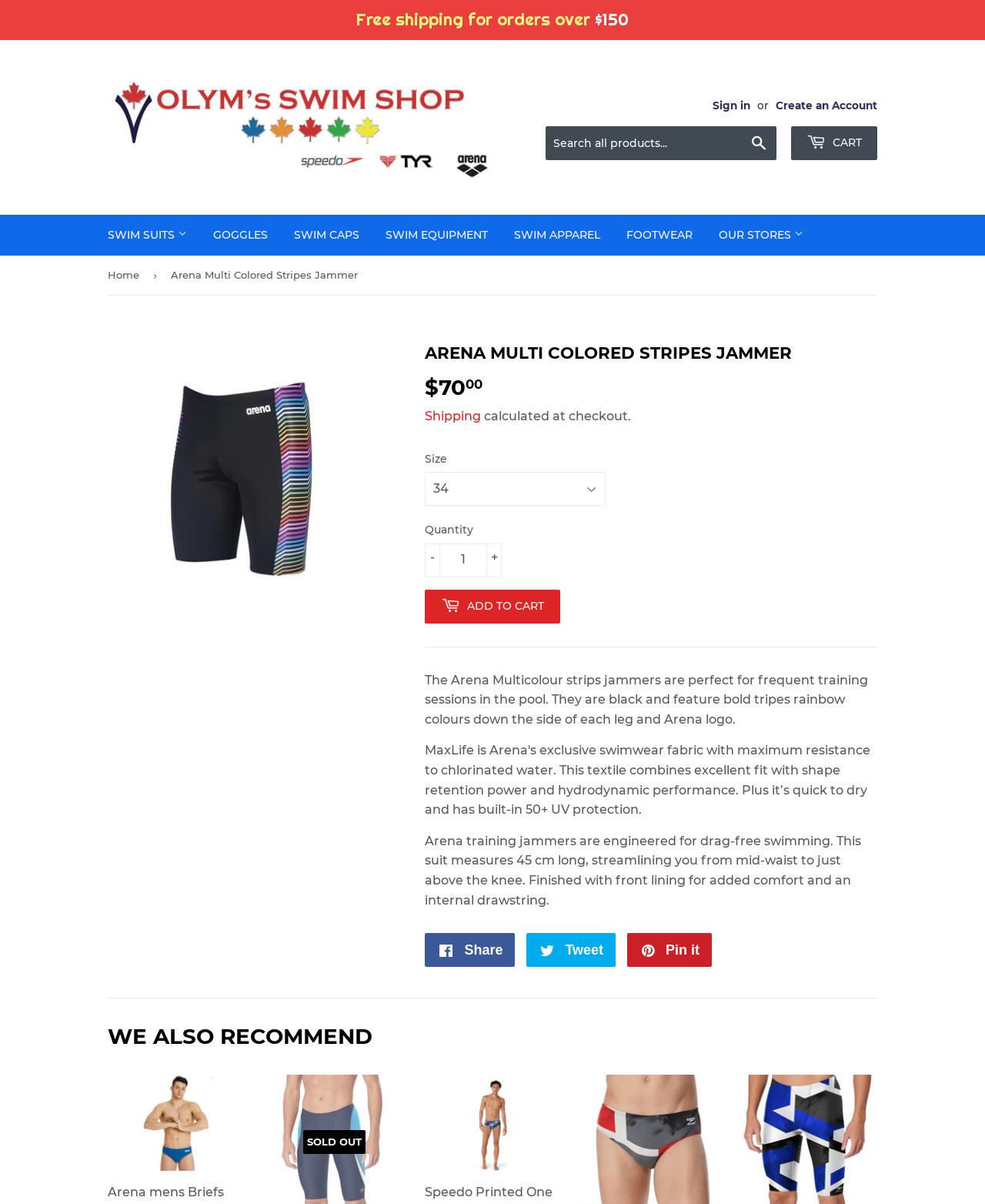Identify the bounding box coordinates of the region I need to click to complete this instruction: "Read about building a personal online brand".

None